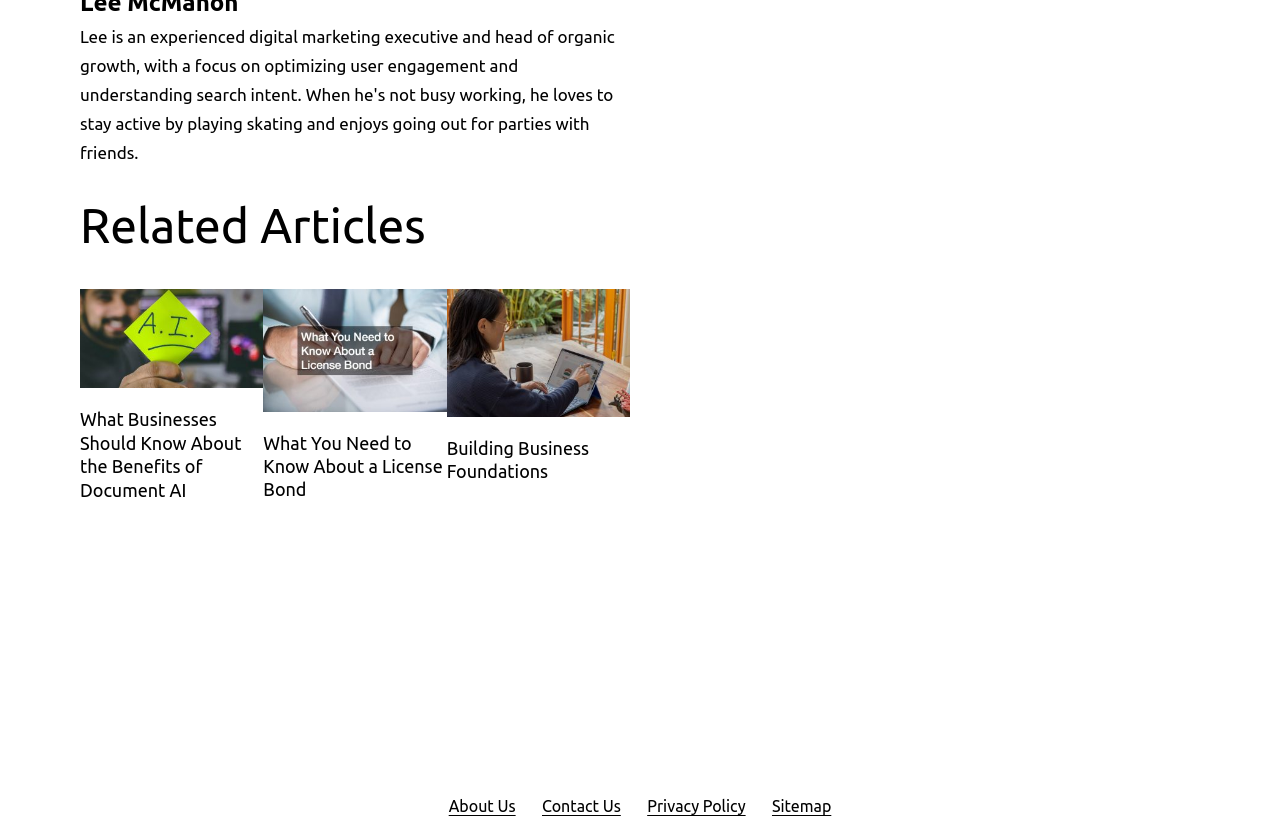Can you identify the bounding box coordinates of the clickable region needed to carry out this instruction: 'learn about document AI'? The coordinates should be four float numbers within the range of 0 to 1, stated as [left, top, right, bottom].

[0.062, 0.346, 0.206, 0.465]